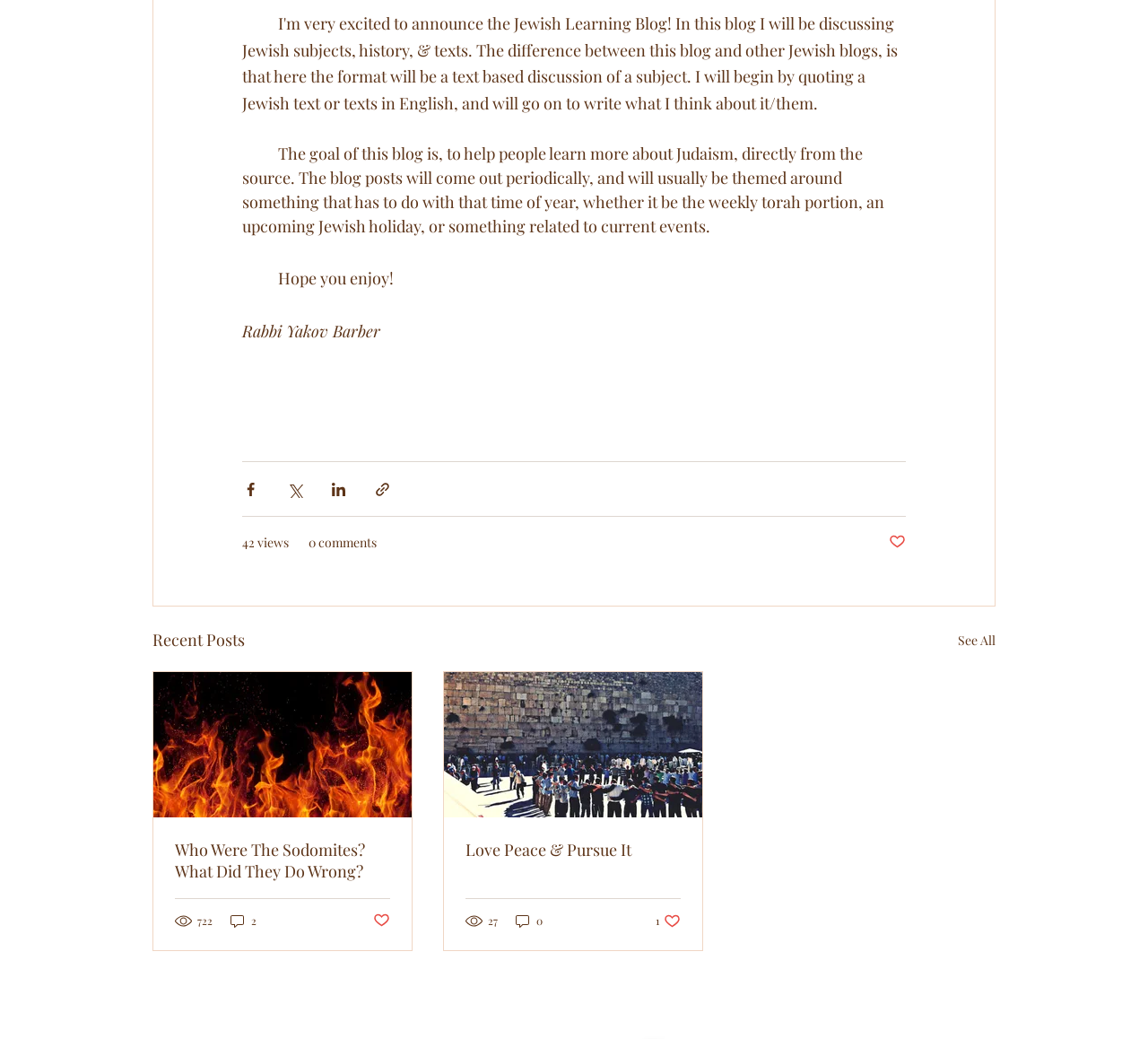How many comments does the first article have?
Use the image to answer the question with a single word or phrase.

2 comments